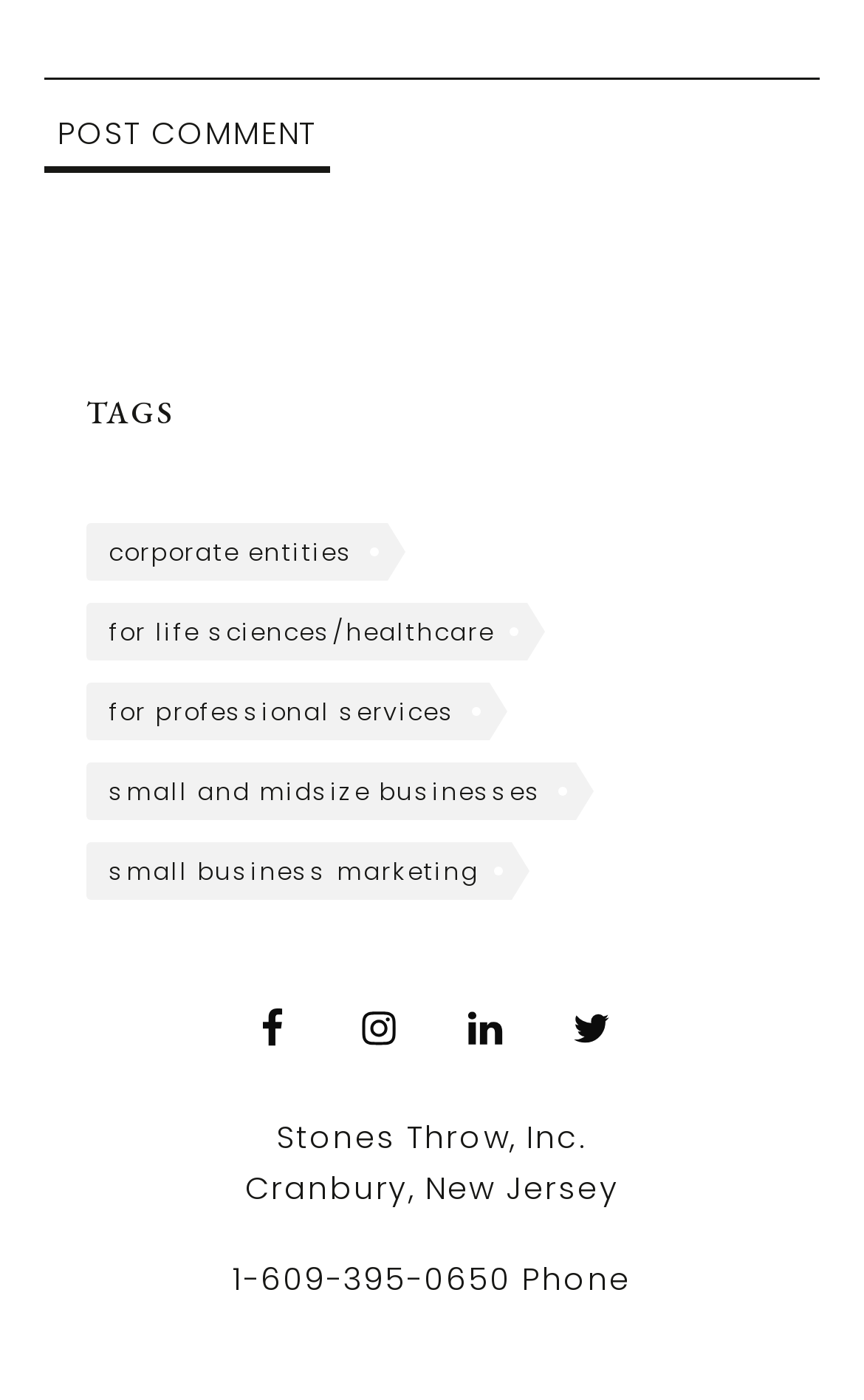Provide the bounding box coordinates, formatted as (top-left x, top-left y, bottom-right x, bottom-right y), with all values being floating point numbers between 0 and 1. Identify the bounding box of the UI element that matches the description: small and midsize businesses

[0.1, 0.545, 0.667, 0.586]